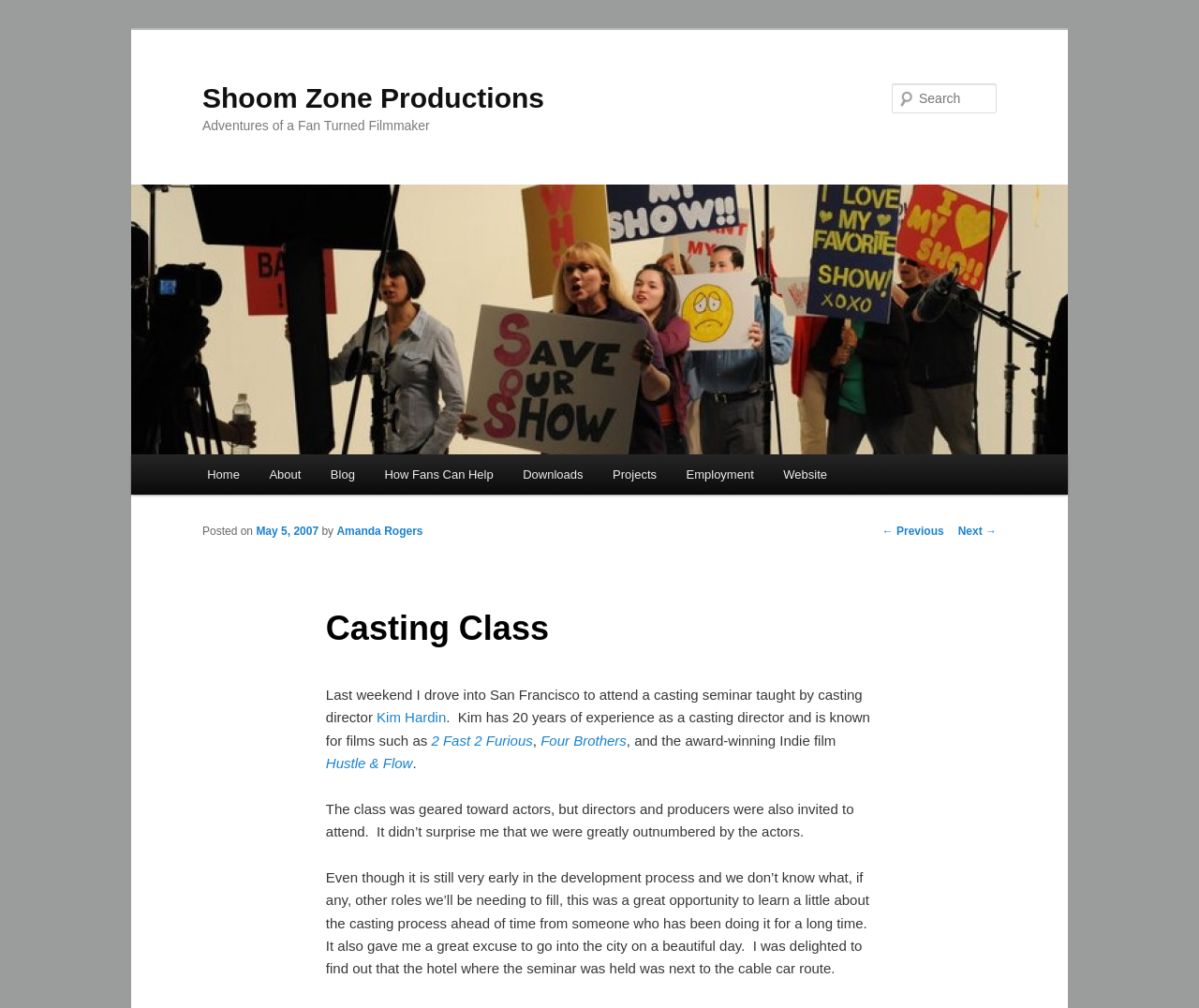What is the name of the production company?
Answer the question using a single word or phrase, according to the image.

Shoom Zone Productions